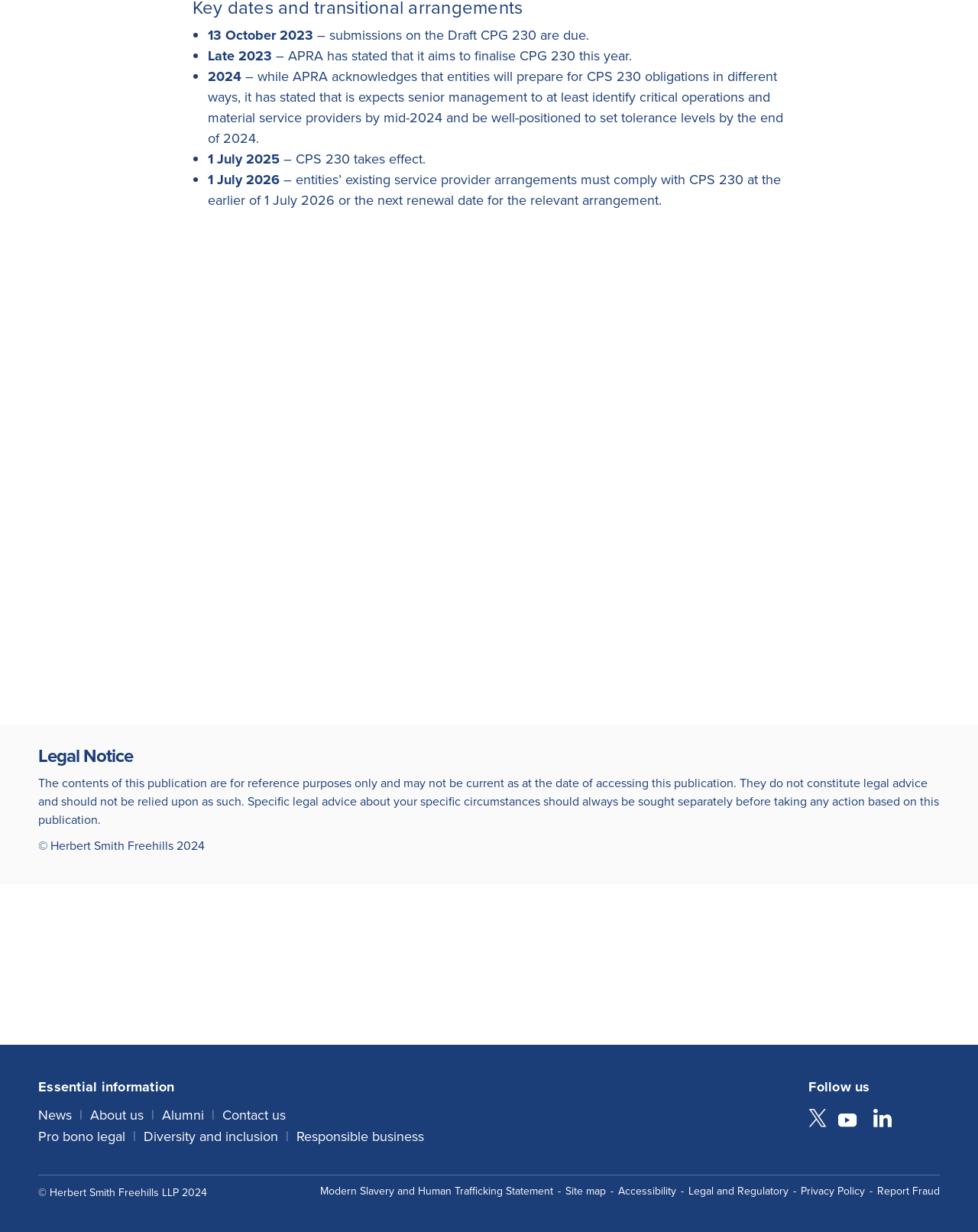Who are the key contacts for CPS 230?
Answer the question with as much detail as you can, using the image as a reference.

The key contacts for CPS 230 can be found in the 'Key contacts' section, which is located below the list of key dates. There are three key contacts listed: Peter Jones, Katherine Gregor, and Charlotte Henry, each with their respective photos, headings, and contact information.